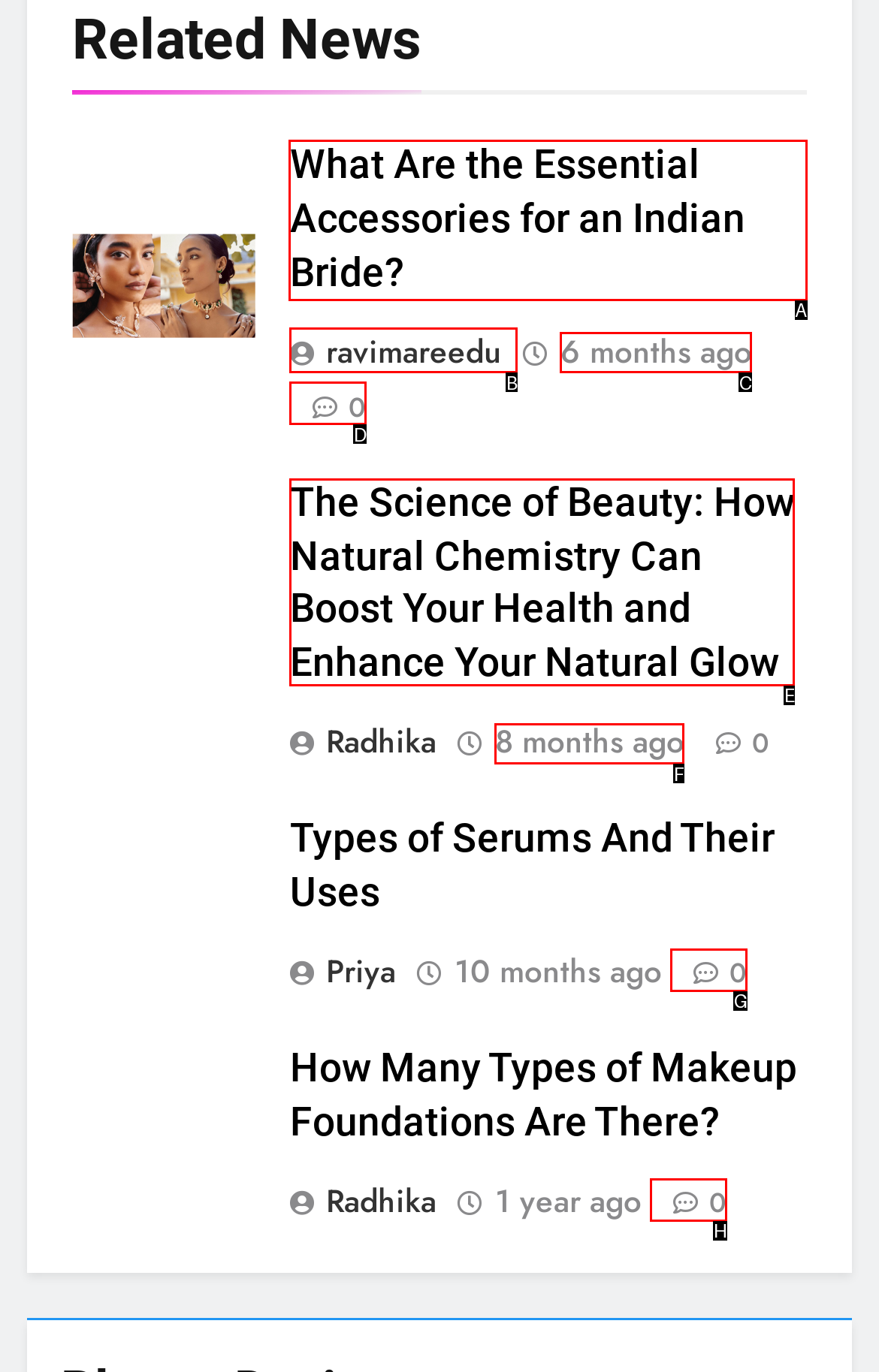Specify which element within the red bounding boxes should be clicked for this task: Read the article about essential accessories for an Indian bride Respond with the letter of the correct option.

A